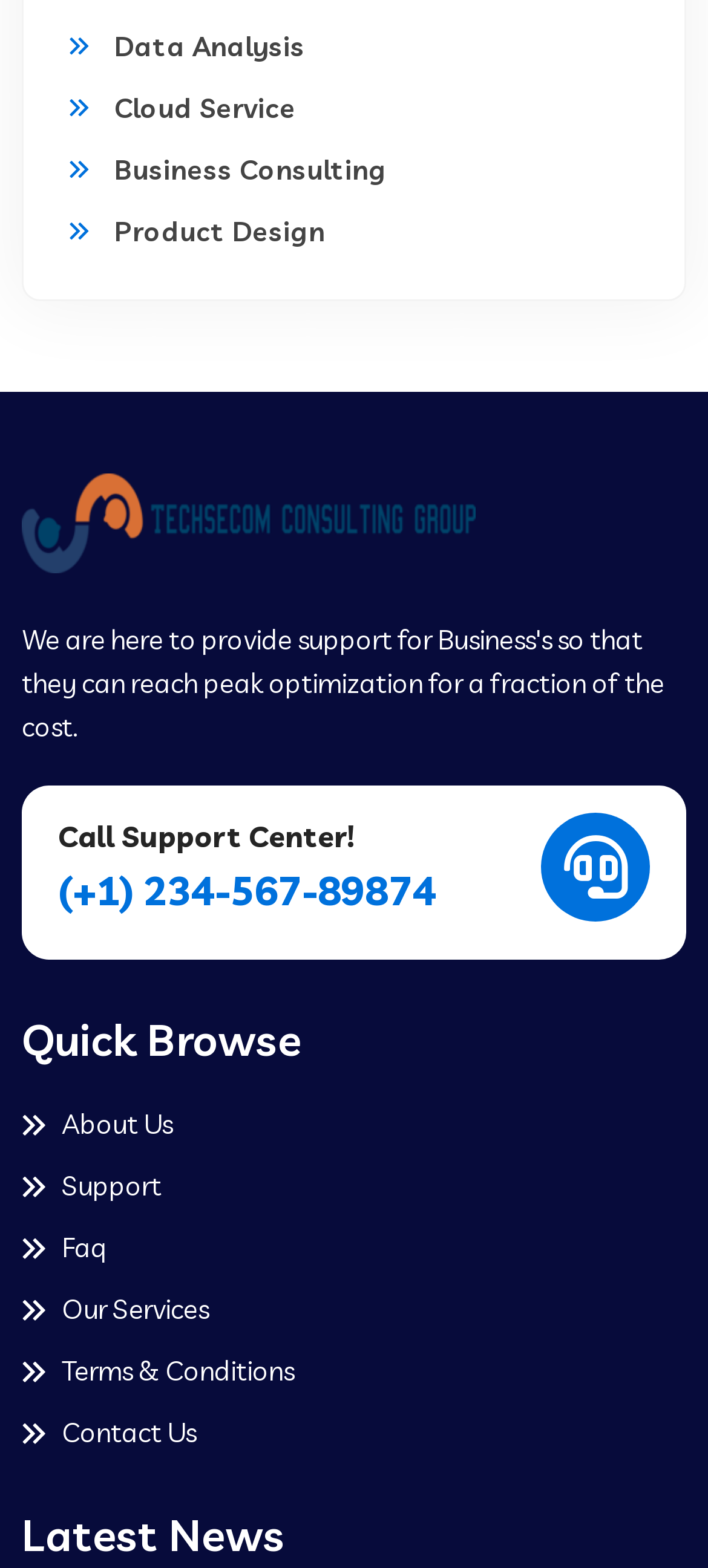Indicate the bounding box coordinates of the element that needs to be clicked to satisfy the following instruction: "Explore AI". The coordinates should be four float numbers between 0 and 1, i.e., [left, top, right, bottom].

None